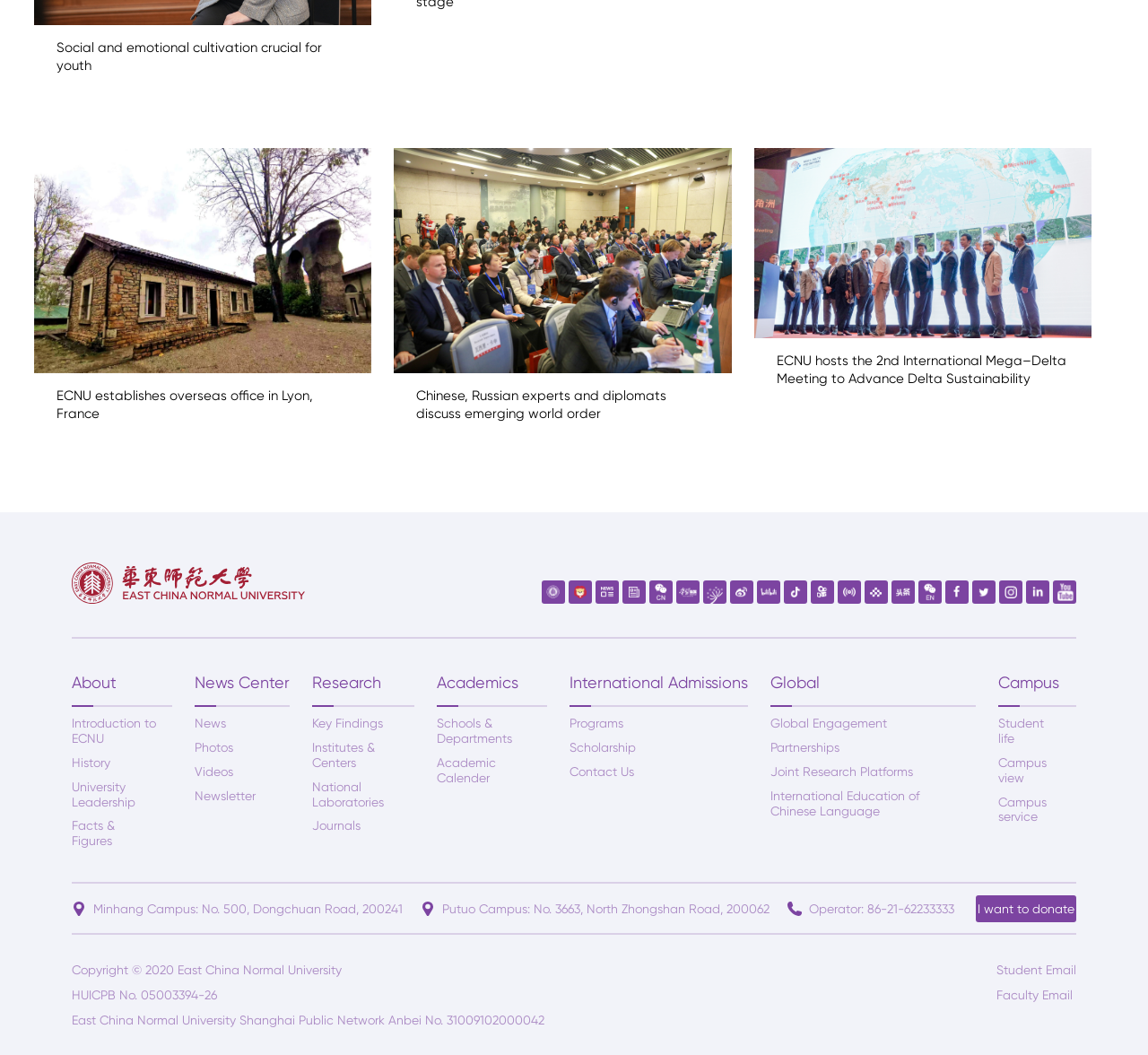What is the phone number of the university?
Using the information from the image, give a concise answer in one word or a short phrase.

86-21-62233333